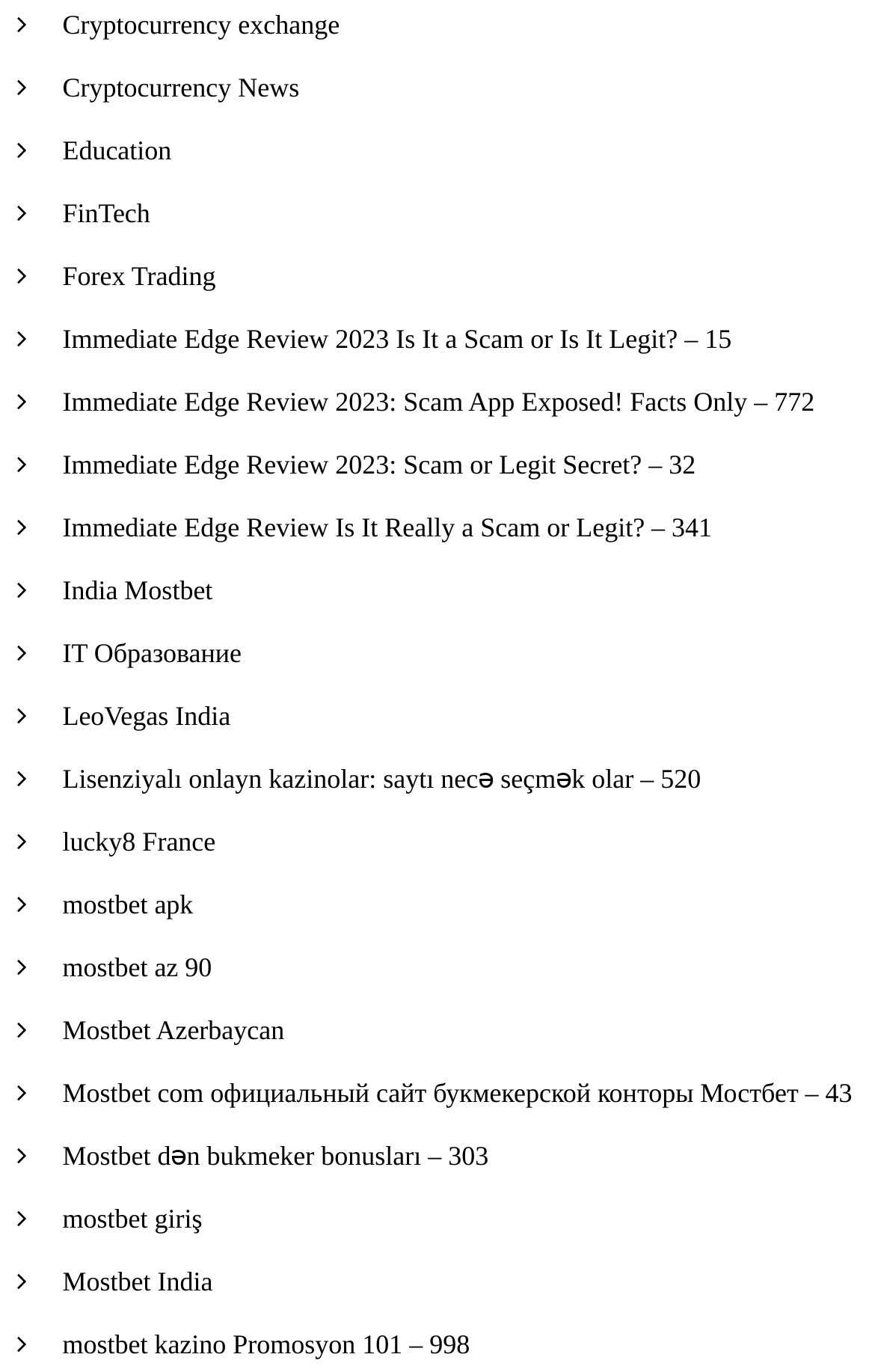Find and specify the bounding box coordinates that correspond to the clickable region for the instruction: "Read Immediate Edge Review 2023".

[0.071, 0.236, 0.836, 0.258]